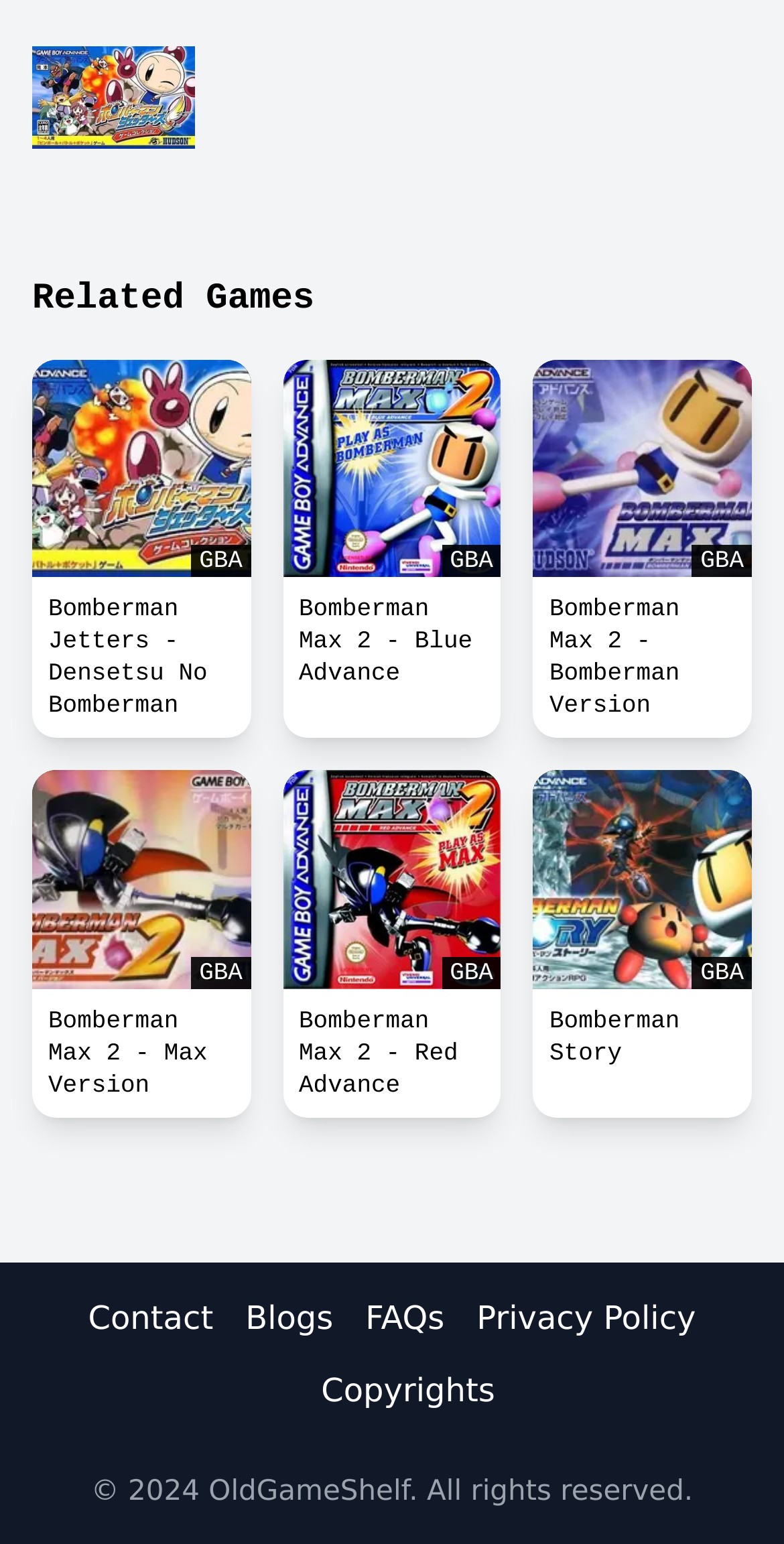Pinpoint the bounding box coordinates for the area that should be clicked to perform the following instruction: "Contact the website administrator".

[0.112, 0.838, 0.272, 0.87]